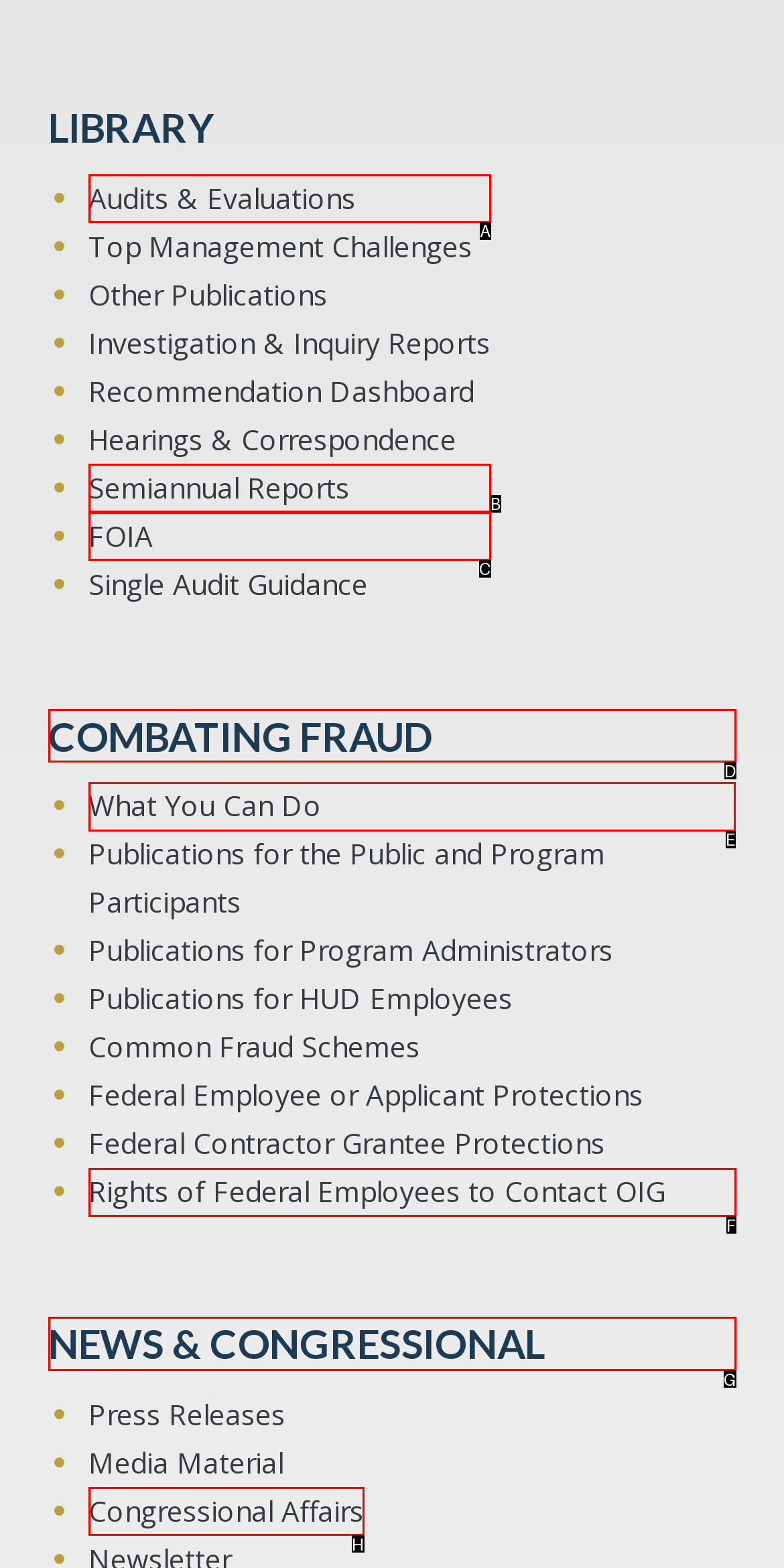Identify the letter of the option to click in order to Read about What You Can Do. Answer with the letter directly.

E